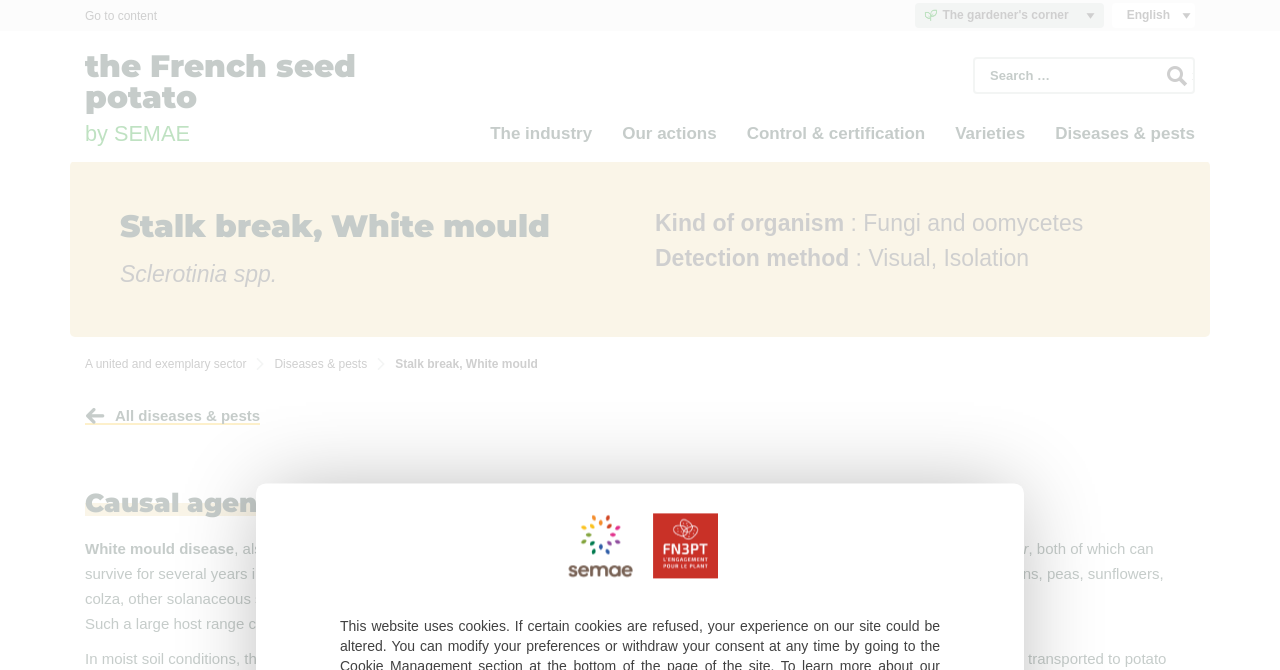Please give the bounding box coordinates of the area that should be clicked to fulfill the following instruction: "Go to content". The coordinates should be in the format of four float numbers from 0 to 1, i.e., [left, top, right, bottom].

[0.066, 0.013, 0.123, 0.034]